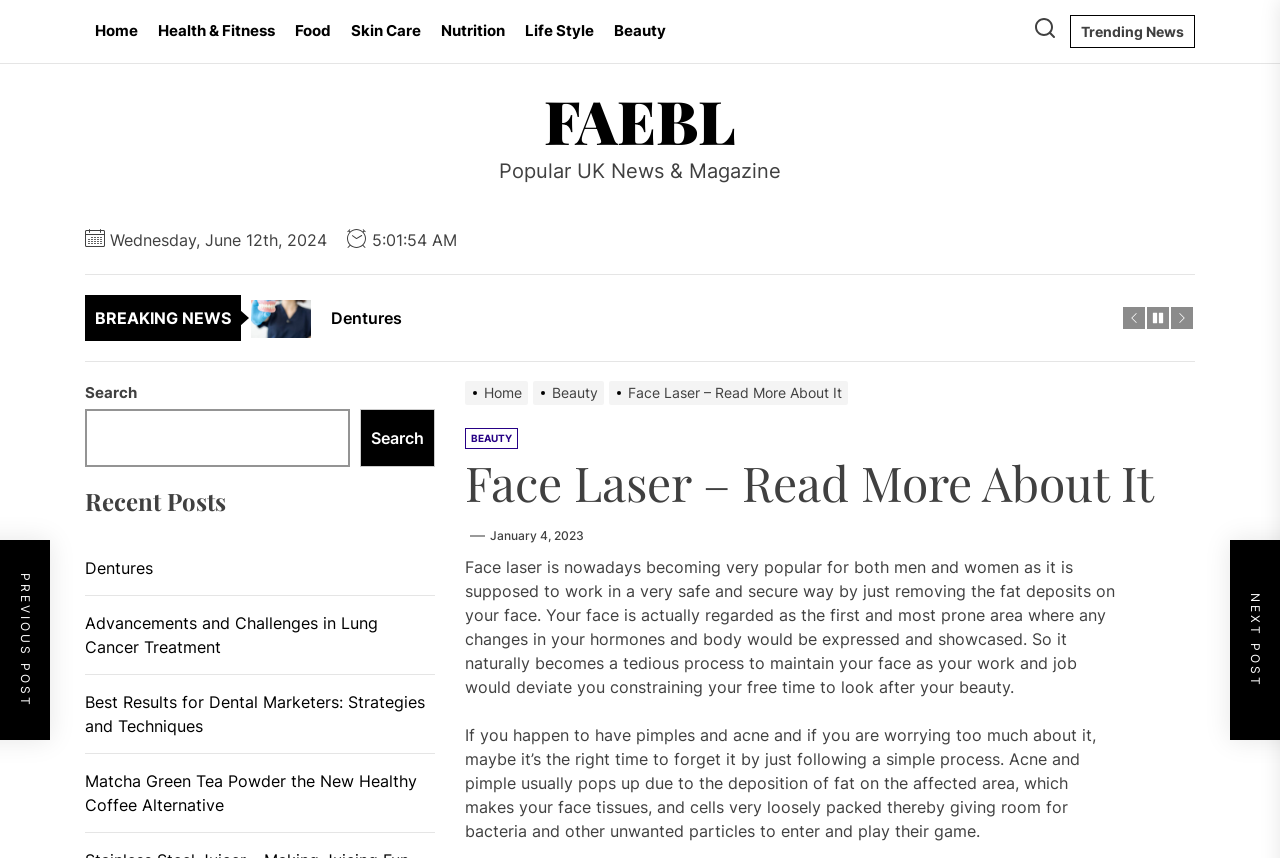Can you find the bounding box coordinates of the area I should click to execute the following instruction: "Read more about Face Laser"?

[0.363, 0.529, 0.933, 0.597]